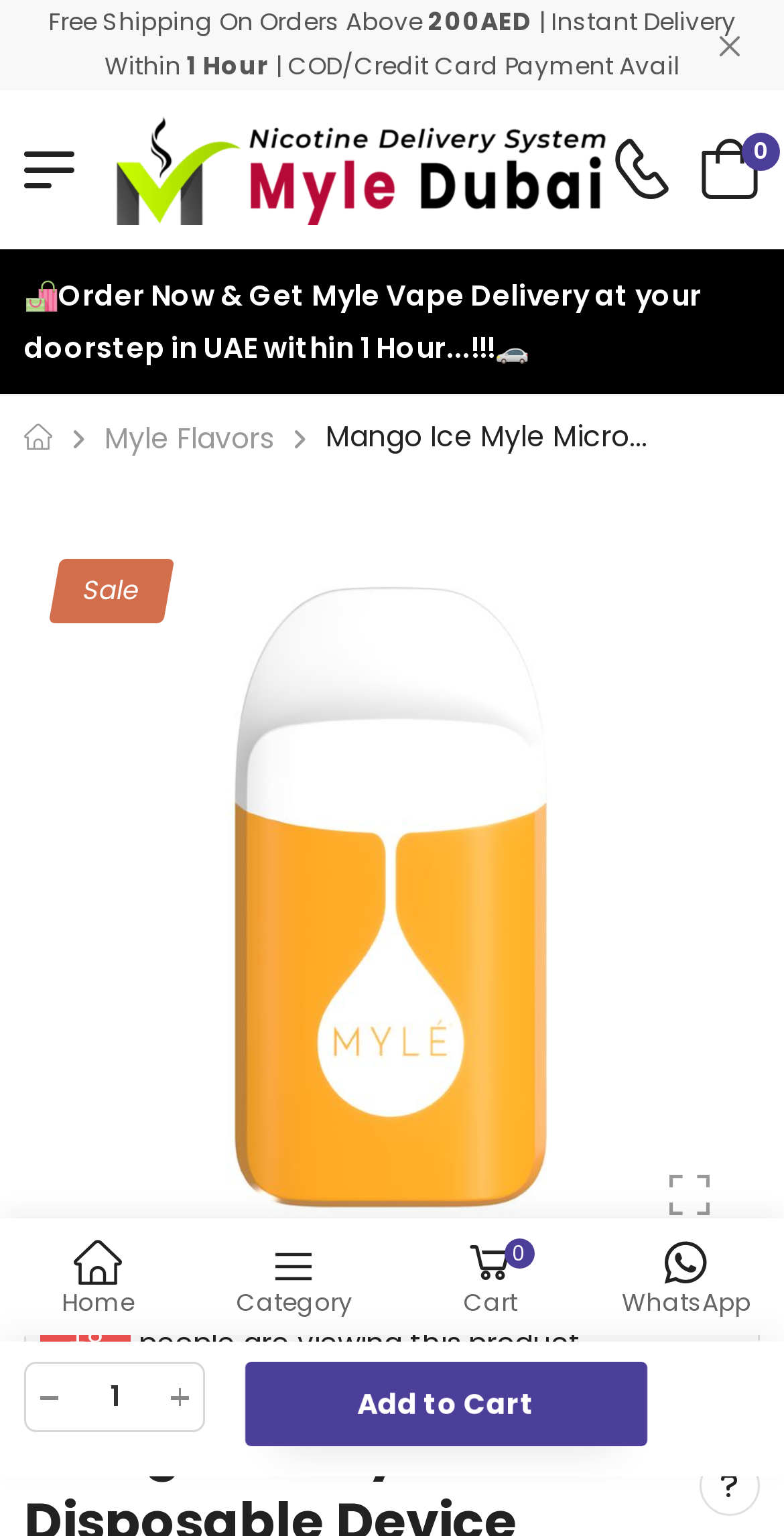Determine the bounding box coordinates of the clickable element to complete this instruction: "Click the 'Close' button". Provide the coordinates in the format of four float numbers between 0 and 1, [left, top, right, bottom].

[0.9, 0.0, 0.962, 0.058]